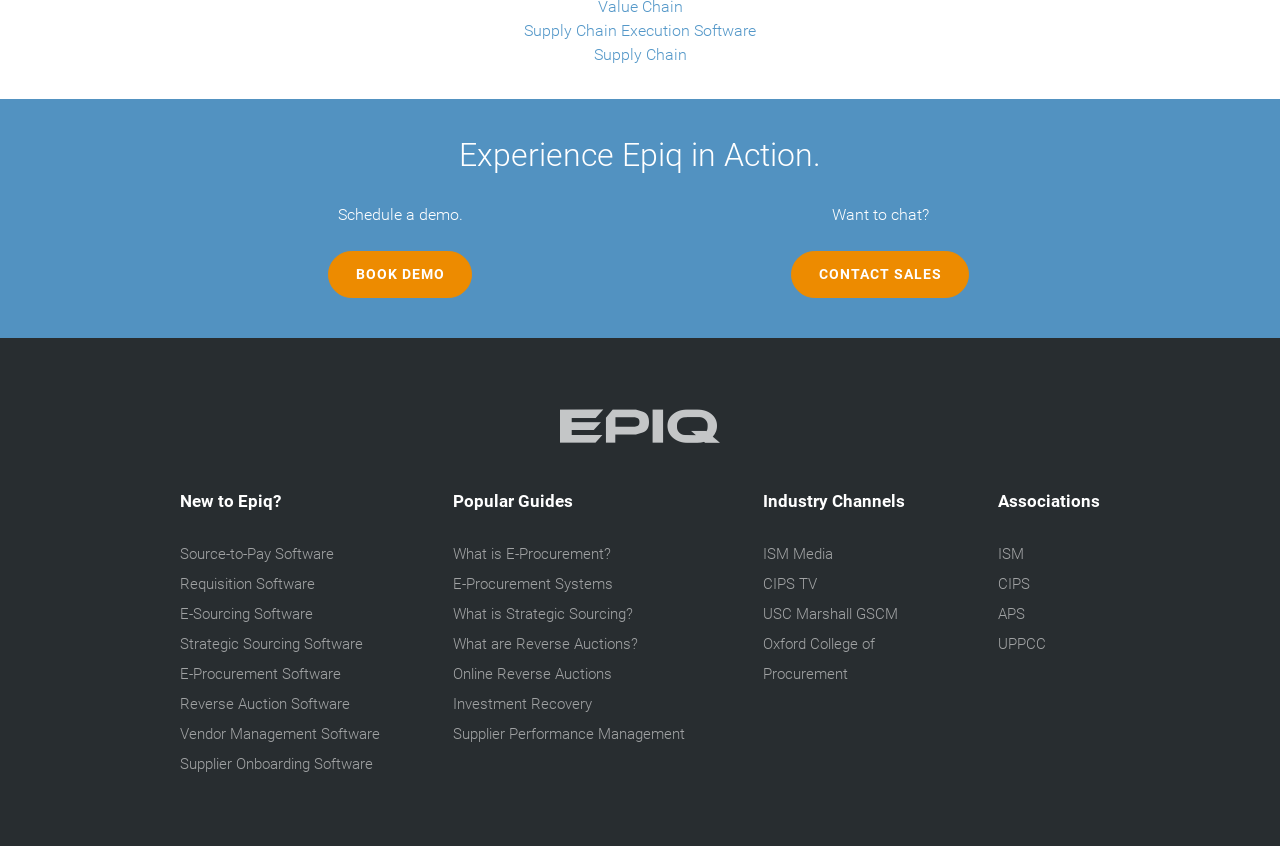Predict the bounding box of the UI element based on this description: "Contact Sales".

[0.618, 0.297, 0.757, 0.353]